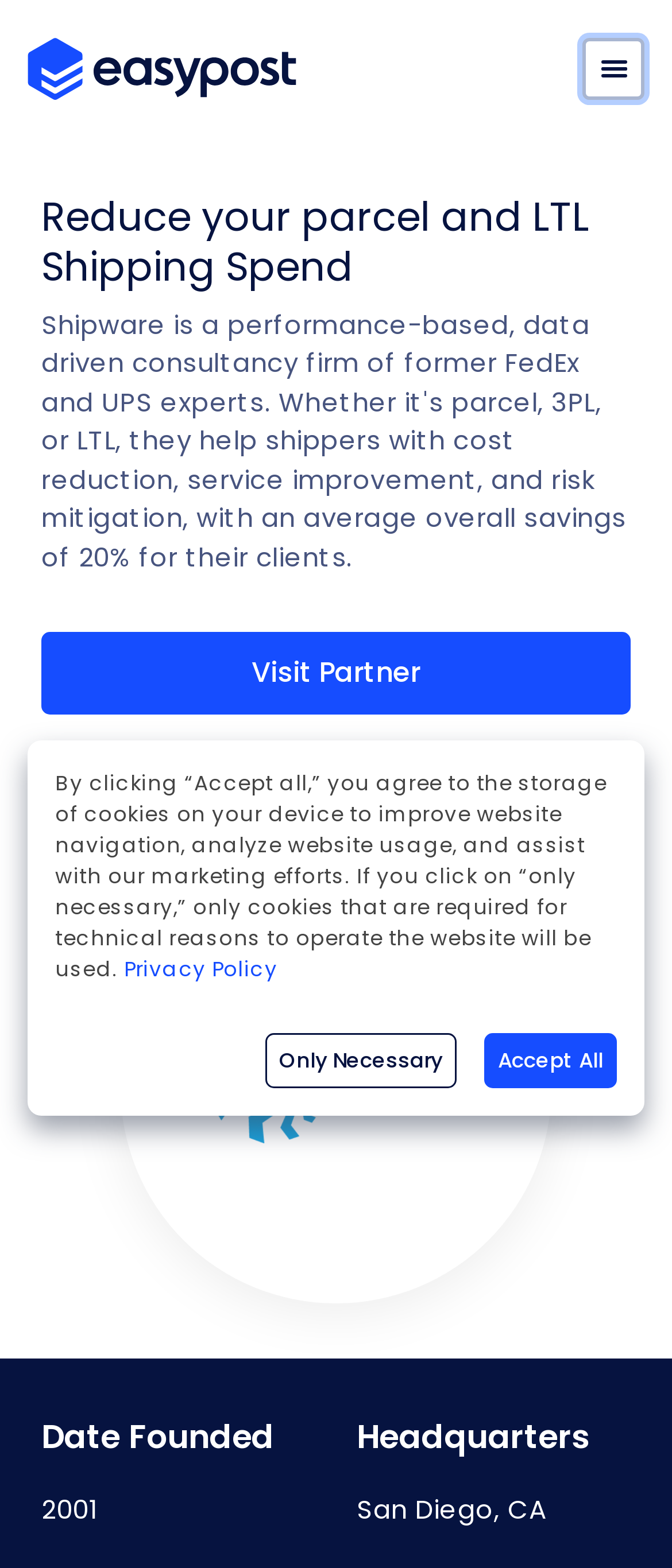Provide a comprehensive description of the webpage.

The webpage is about Shipware, a company that helps businesses reduce shipping costs and spend efficiently. At the top of the page, there is a cookie banner that informs users about the use of cookies on the website. The banner contains a description of how cookies are used, a link to the Privacy Policy, and two buttons: "Only Necessary" and "Accept All".

Below the cookie banner, there is a navigation menu represented by a hamburger menu button at the top right corner of the page. Next to it, there is a link with no text.

The main content of the page starts with a heading that reads "Reduce your parcel and LTL Shipping Spend". Below this heading, there are two buttons: "Visit Partner" and "Contact Partner". To the right of these buttons, there is an image of the Shipware logo.

At the bottom of the page, there are two sections with headings: "Date Founded" and "Headquarters". The "Date Founded" section displays the year "2001", while the "Headquarters" section shows the location "San Diego, CA".